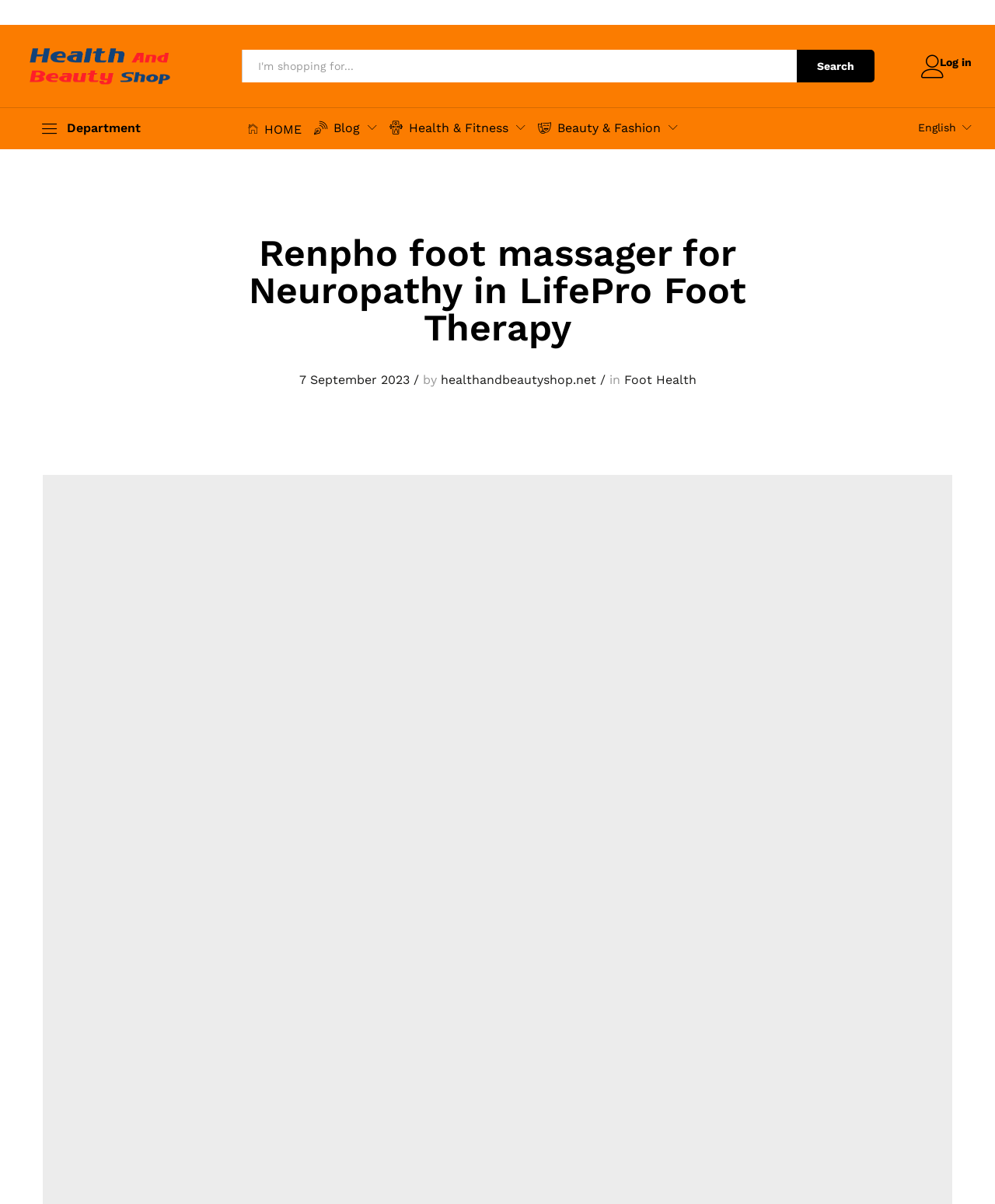Describe all the significant parts and information present on the webpage.

The webpage appears to be an e-commerce website, specifically a product page for the LifePro Foot Massager for neuropathy relief. At the top left corner, there is a logo and a link to the website's homepage, "healthandbeautyshop.net". Next to it, there is a search bar with a "Search" button. On the top right corner, there is a "Log in" link.

Below the search bar, there is a department navigation menu with links to different categories, including "HOME", "Blog", "Health & Fitness", and "Beauty & Fashion". The language selection option, "English", is located at the top right corner.

The main content of the page is dedicated to the product, with a heading that reads "Renpho foot massager for Neuropathy in LifePro Foot Therapy". Below the heading, there is a publication date, "7 September 2023", and the author's name, "healthandbeautyshop.net", which is also a link. The product is categorized under "Foot Health".

At the bottom of the page, there is a small icon, which appears to be a social media link or a share button.